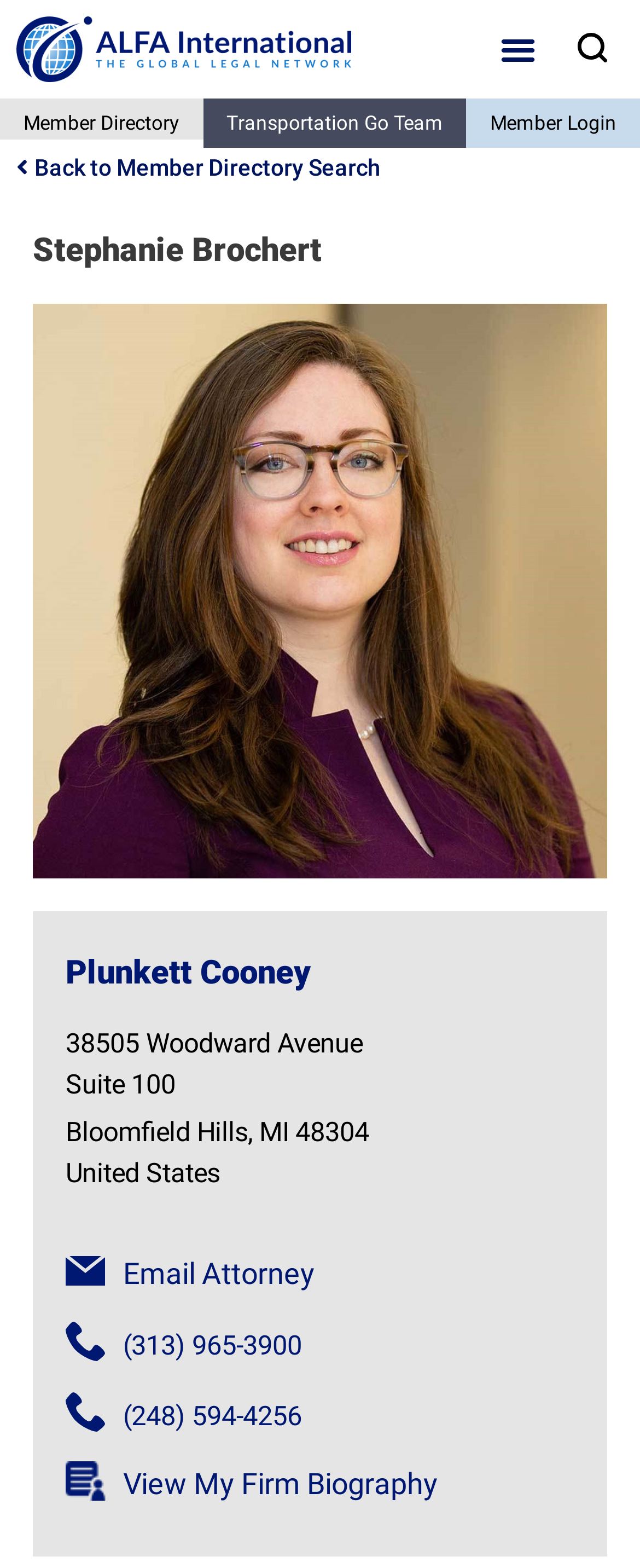Describe the webpage in detail, including text, images, and layout.

The webpage appears to be a profile page for Stephanie Brochert, a member of ALFA International. At the top left, there is a link to "alfa international" accompanied by an image with the same name. On the top right, there is a button labeled "Menu Toggle" and a link to "Search" with a small image beside it.

Below the top section, there are two links: "Member Directory" on the left and "Transportation Go Team" on the right. The "Transportation Go Team" link contains a sub-link "Back to Member Directory Search" and a heading with the name "Stephanie Brochert". Below the heading, there is a large image, likely a profile picture.

The profile information is organized in a vertical layout. There is a link to "Plunkett Cooney", followed by the address "38505 Woodward Avenue, Suite 100, Bloomfield Hills, MI 48304, United States". Below the address, there are three links: "Email Attorney", a phone number "(313) 965-3900", and another phone number "(248) 594-4256". Finally, there is a link to "View My Firm Biography" at the bottom of the profile section.